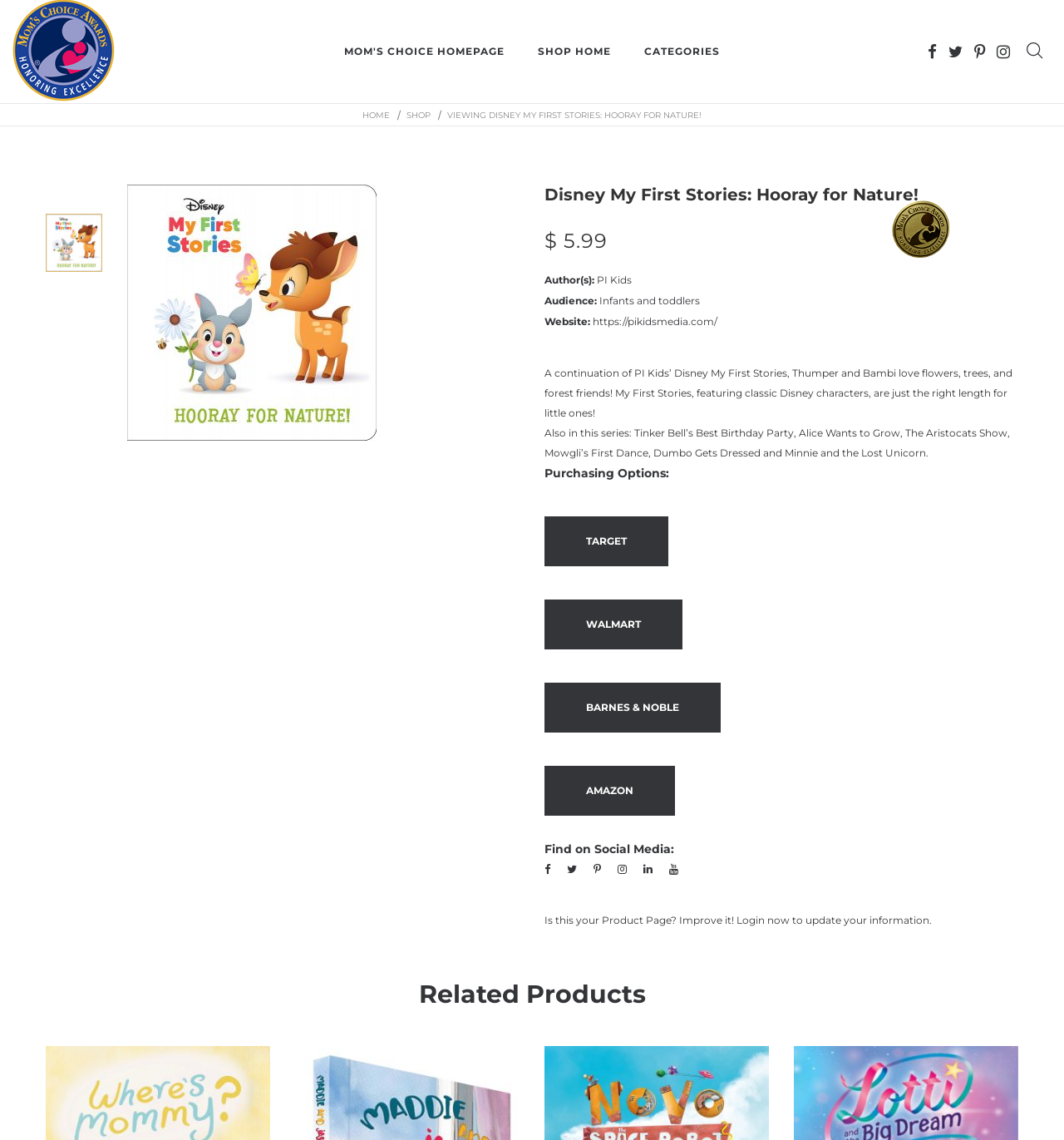Find the bounding box coordinates of the element you need to click on to perform this action: 'Sign up for mailing list'. The coordinates should be represented by four float values between 0 and 1, in the format [left, top, right, bottom].

None